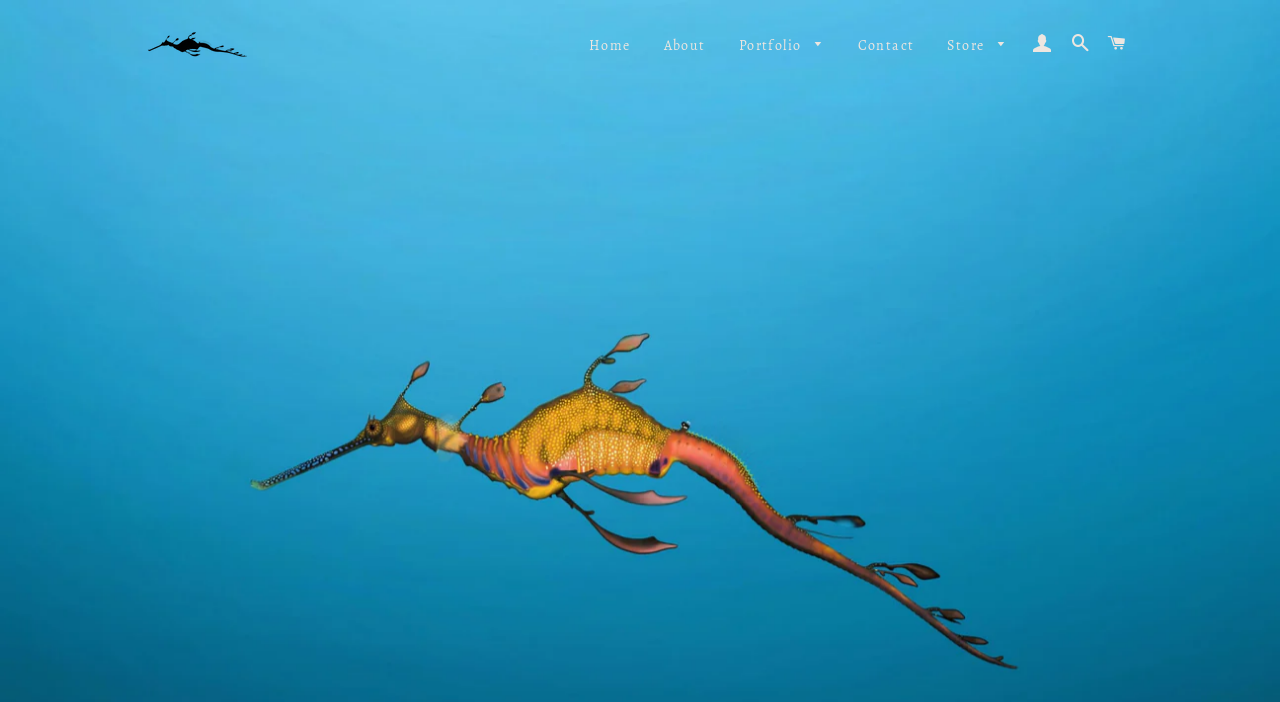Answer succinctly with a single word or phrase:
What is the name of the illustration service?

Sea Dragon Illustration